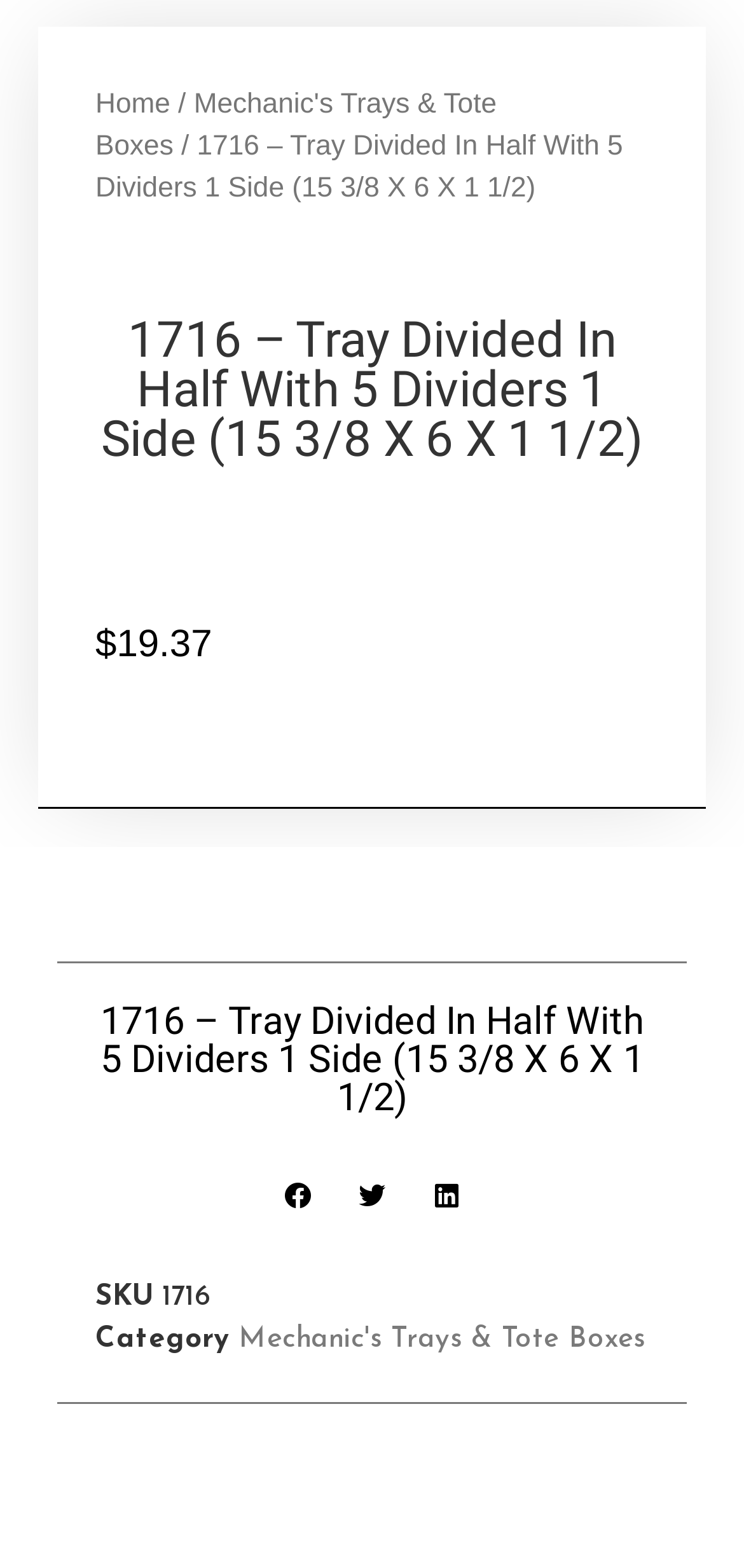Determine the bounding box for the HTML element described here: "aria-label="Share on linkedin"". The coordinates should be given as [left, top, right, bottom] with each number being a float between 0 and 1.

[0.542, 0.736, 0.658, 0.791]